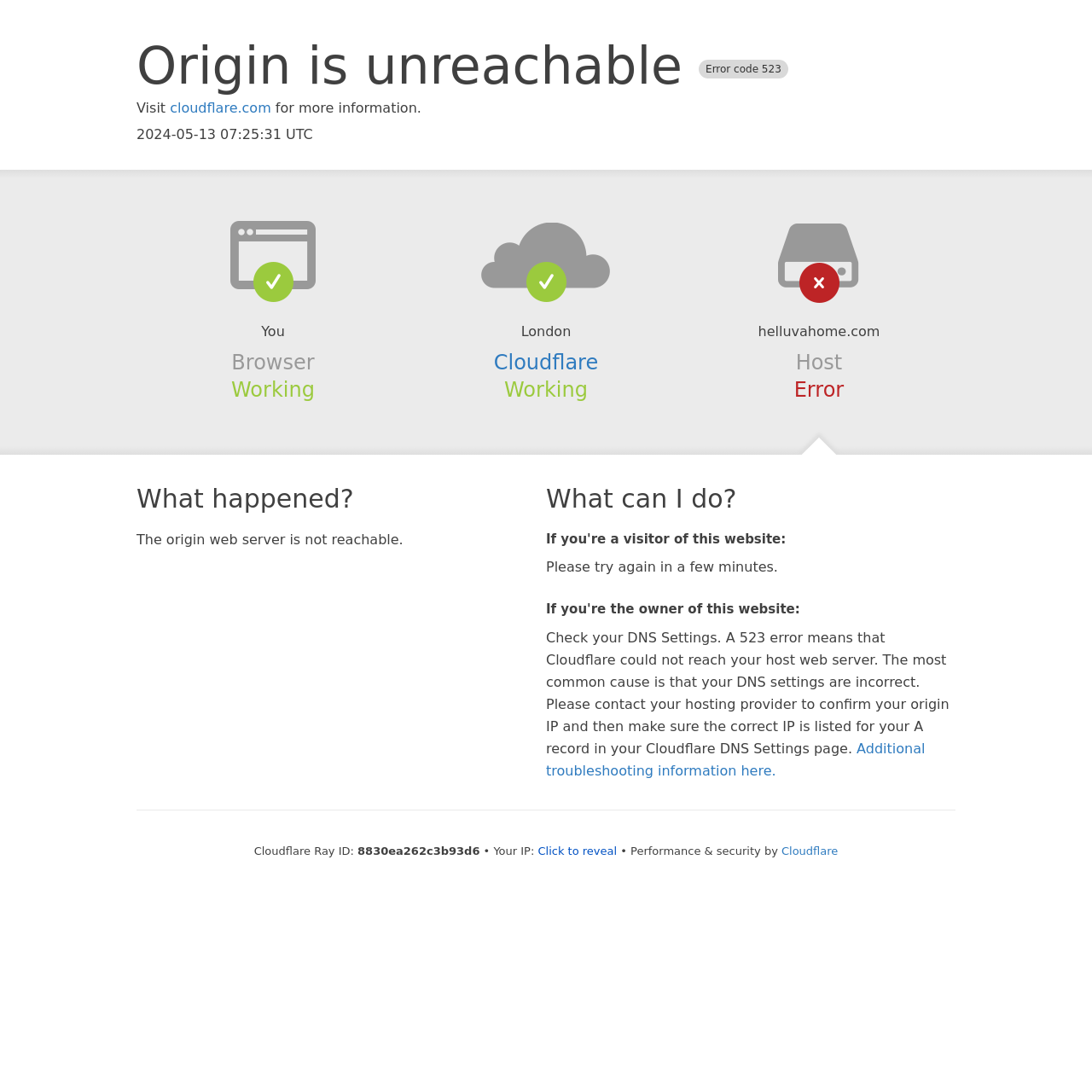Give a succinct answer to this question in a single word or phrase: 
What is the cause of the 523 error?

DNS settings are incorrect